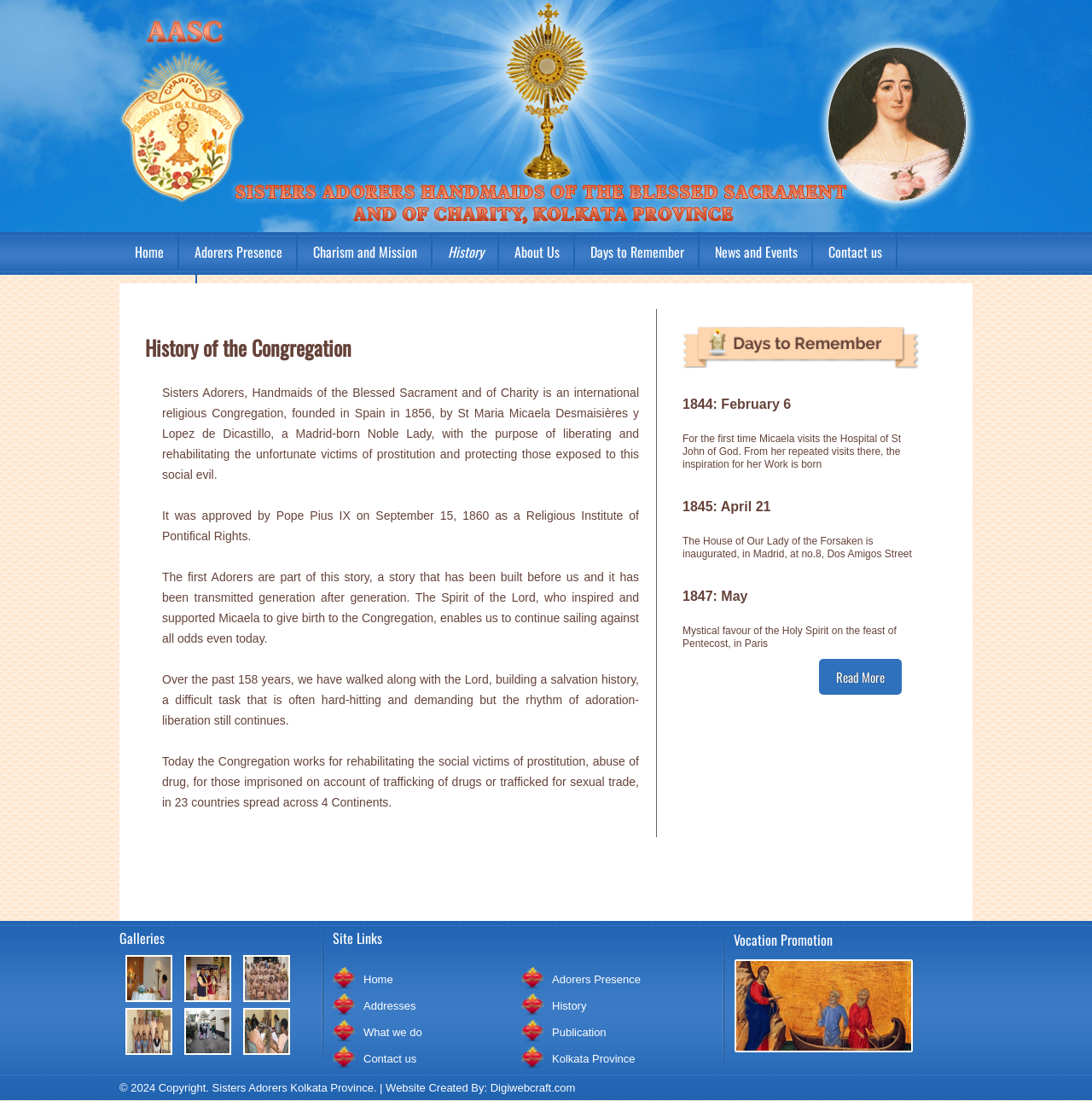Please mark the clickable region by giving the bounding box coordinates needed to complete this instruction: "Learn more about vocation promotion".

[0.672, 0.907, 0.836, 0.918]